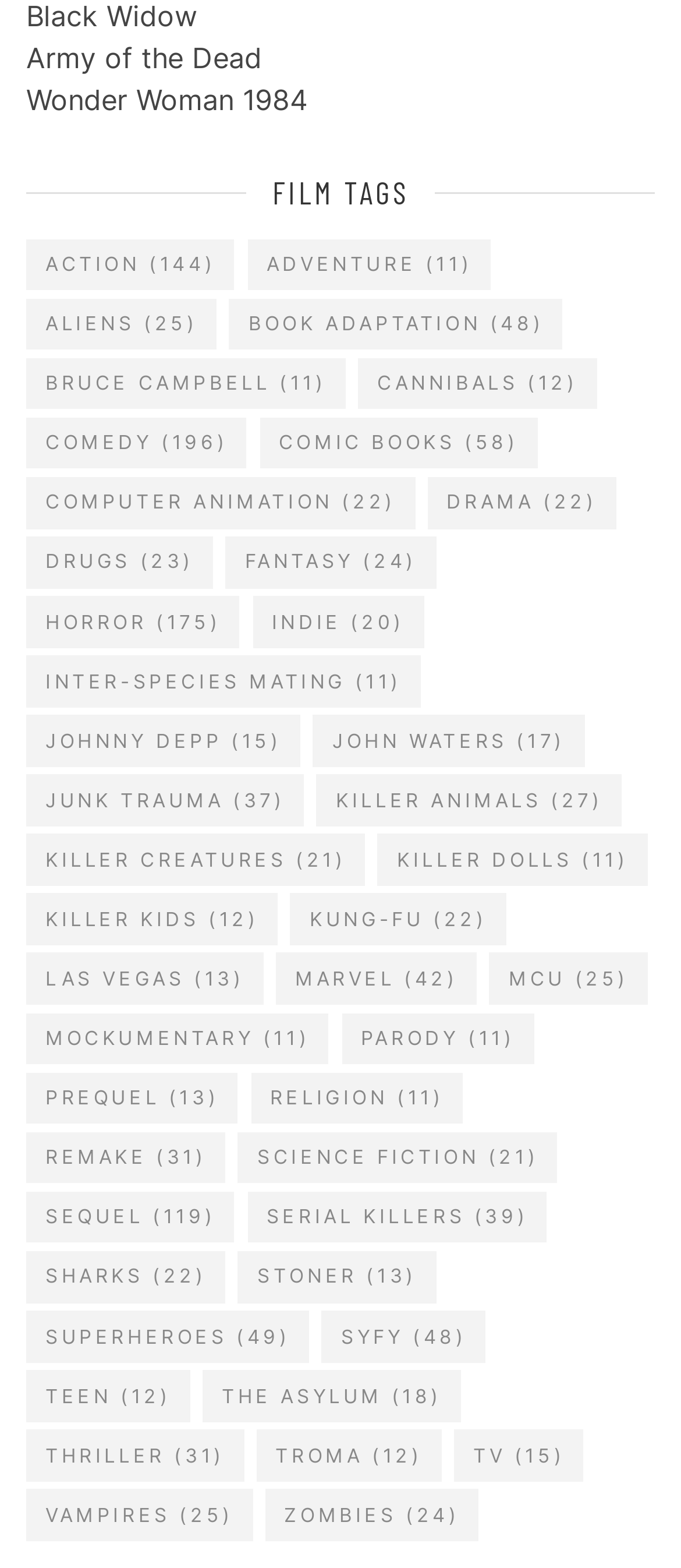Find the bounding box coordinates for the element that must be clicked to complete the instruction: "Explore the 'Marvel (42 items)' section". The coordinates should be four float numbers between 0 and 1, indicated as [left, top, right, bottom].

[0.405, 0.608, 0.701, 0.641]